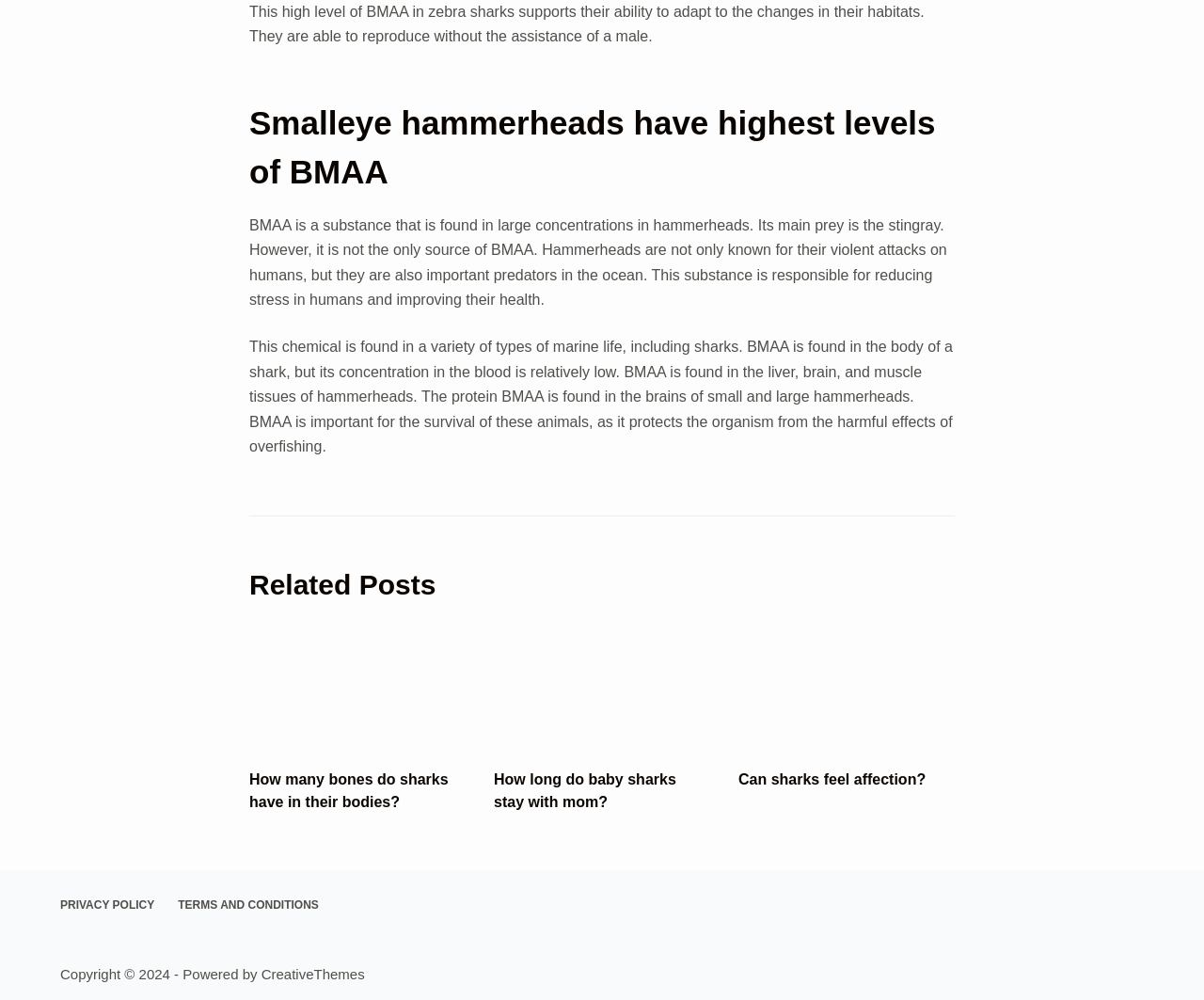How many related posts are listed on this webpage?
Using the picture, provide a one-word or short phrase answer.

3